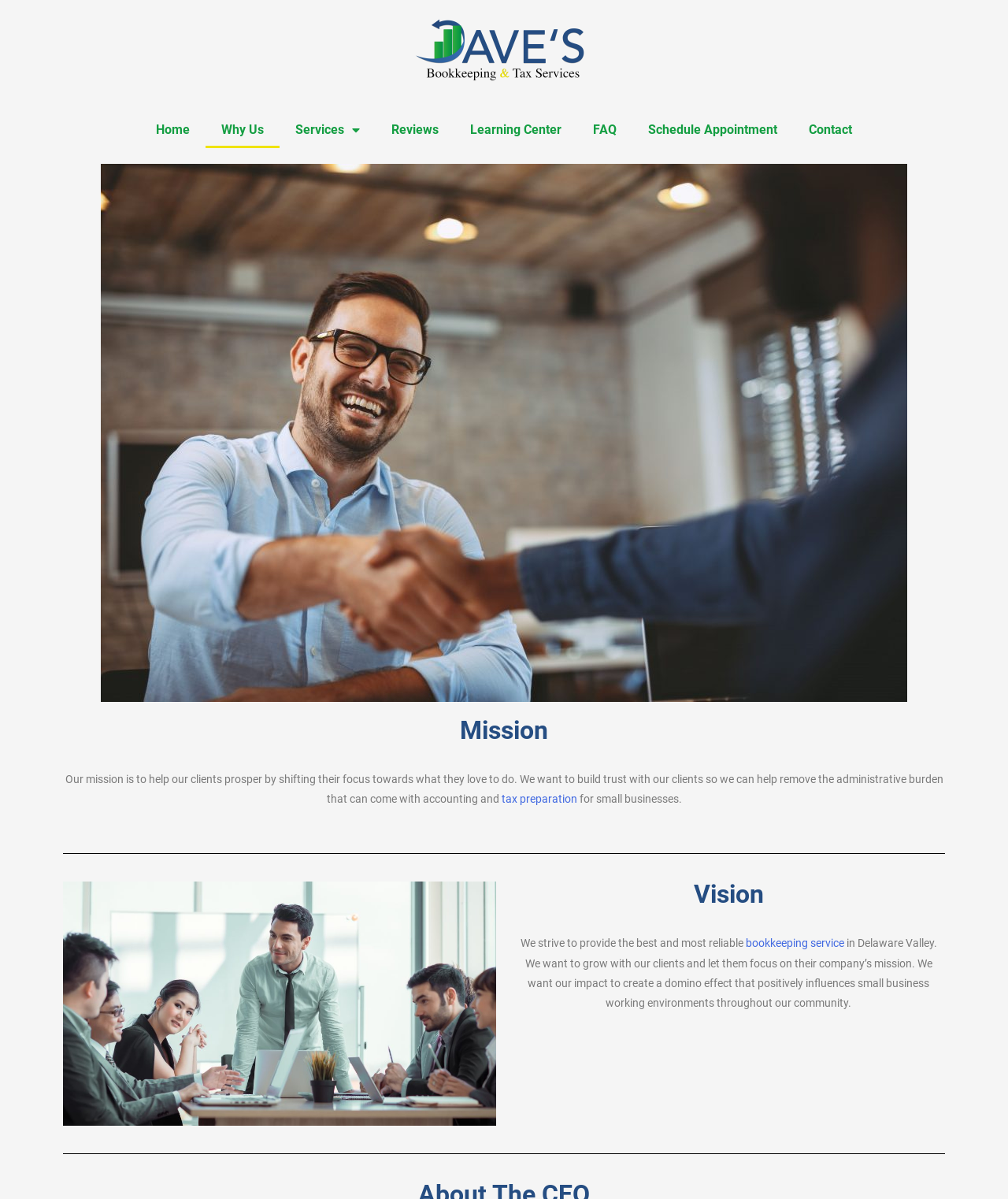What is the last link in the navigation menu?
Please provide a single word or phrase as your answer based on the image.

Contact